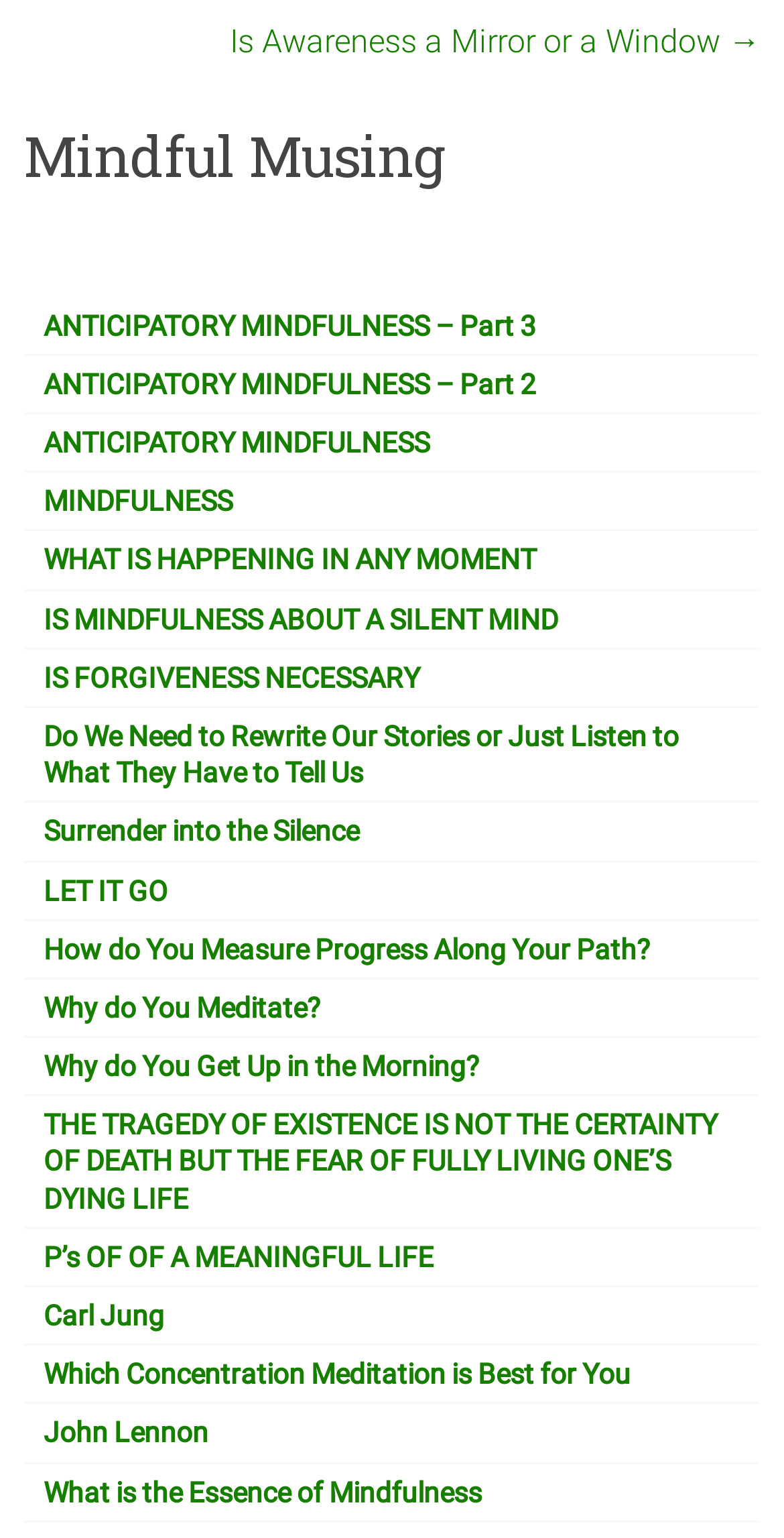Please identify the bounding box coordinates of the element I need to click to follow this instruction: "Explore the topic 'What is the Essence of Mindfulness'".

[0.056, 0.959, 0.615, 0.98]